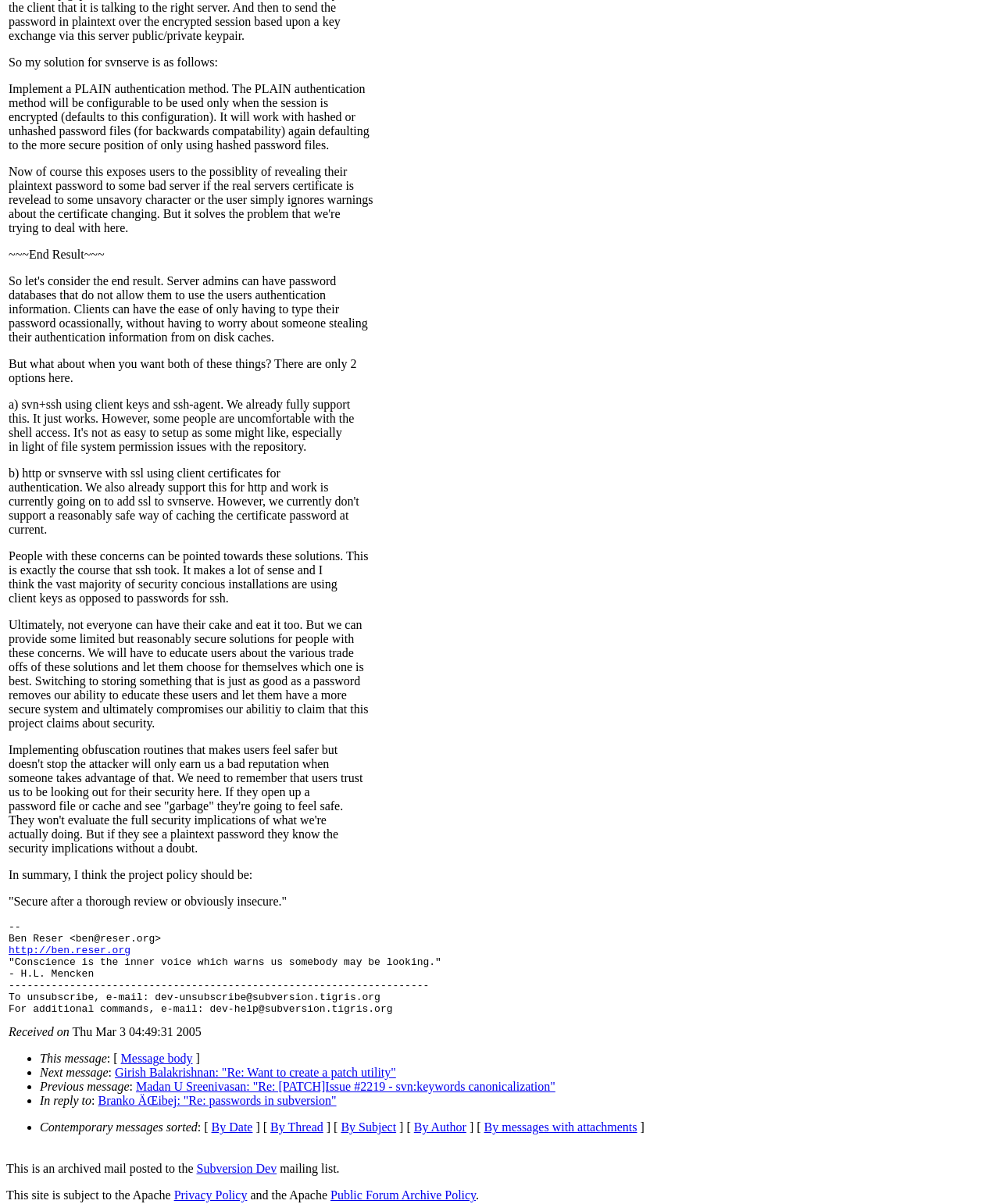Determine the bounding box coordinates of the clickable element to complete this instruction: "view the Subversion Dev mailing list". Provide the coordinates in the format of four float numbers between 0 and 1, [left, top, right, bottom].

[0.196, 0.965, 0.277, 0.976]